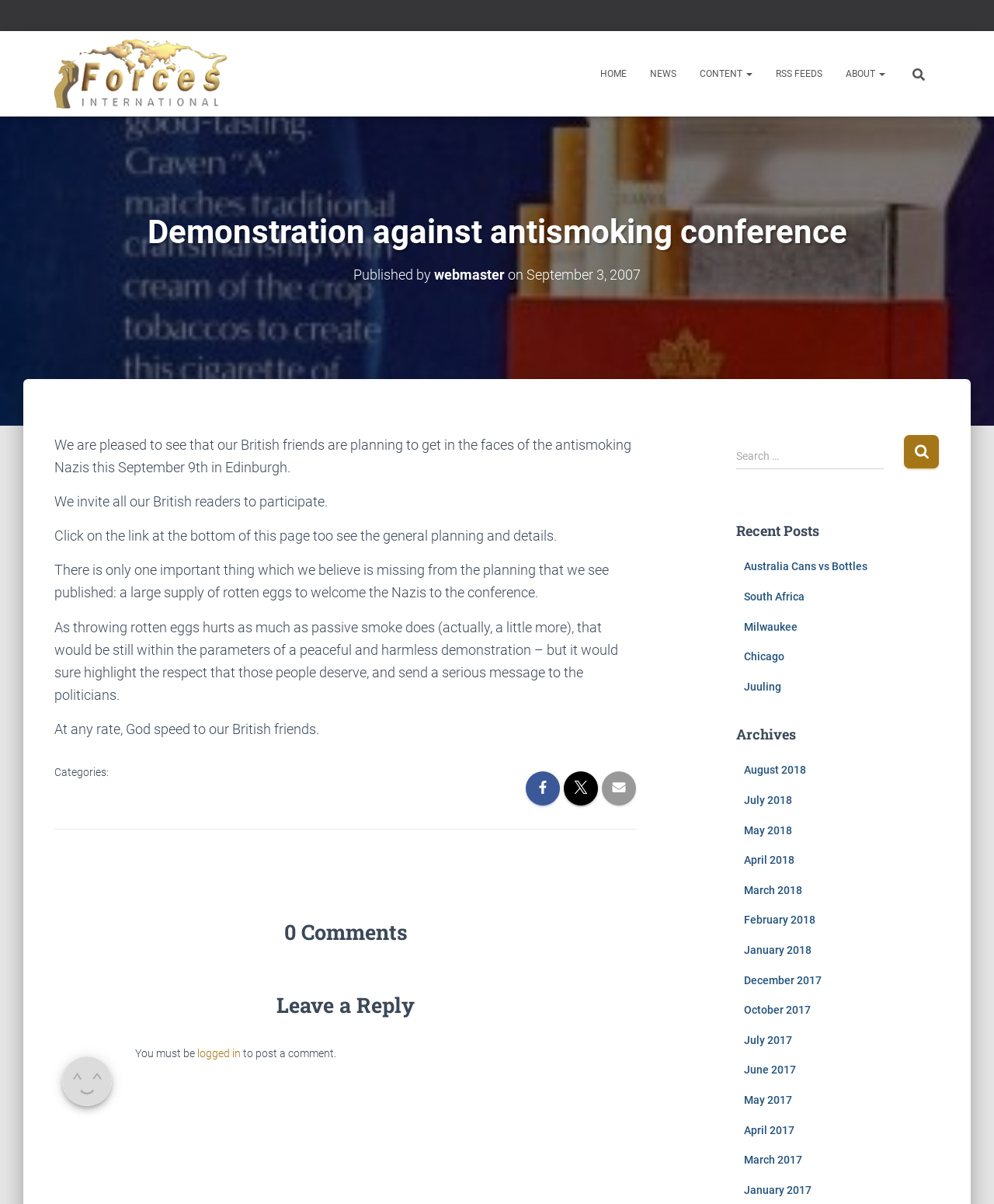Show the bounding box coordinates for the element that needs to be clicked to execute the following instruction: "Click on the NEWS link". Provide the coordinates in the form of four float numbers between 0 and 1, i.e., [left, top, right, bottom].

[0.642, 0.045, 0.692, 0.077]